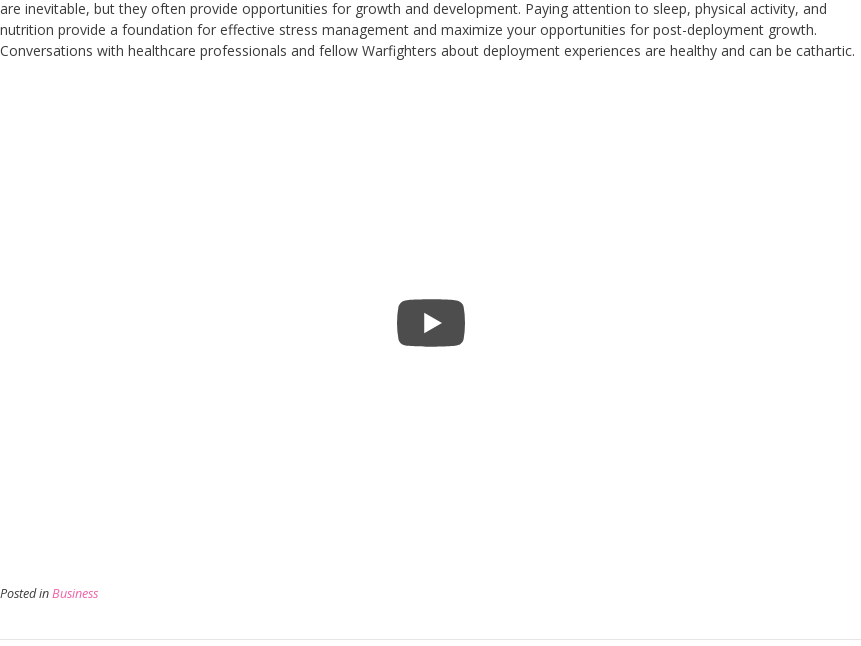Depict the image with a detailed narrative.

The image depicts a YouTube video player, suggesting content that likely provides valuable information or insights. Accompanying text emphasizes the importance of healthy living, stress management, and the role of nutrition and sleep in personal growth. It highlights the significance of discussing deployment experiences, particularly for veterans, with healthcare professionals and peers, indicating a supportive environment for processing such experiences. This content is categorized under the "Business" section, suggesting an exploration of wellness and professional development themes.